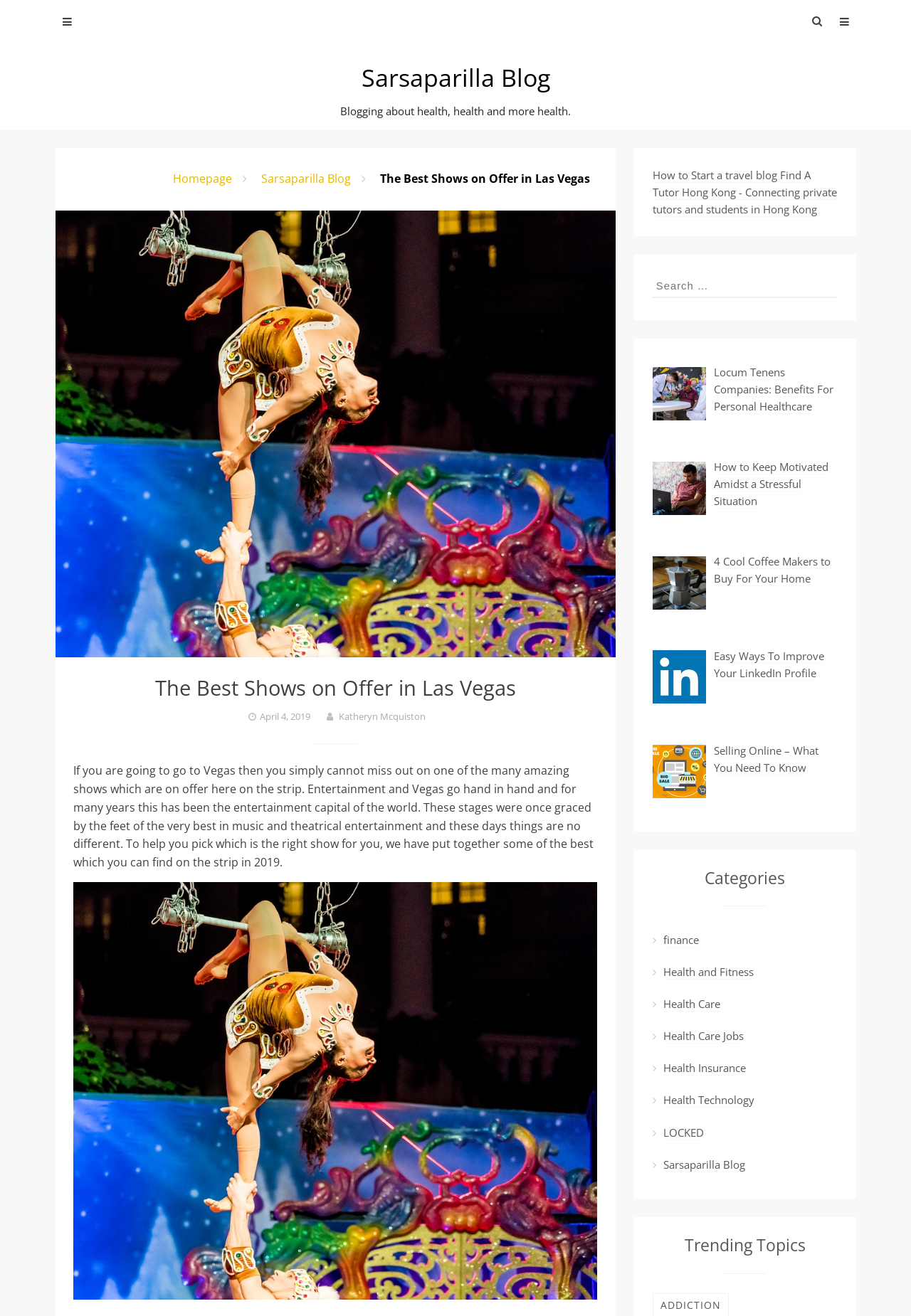Please mark the bounding box coordinates of the area that should be clicked to carry out the instruction: "Visit the homepage".

[0.19, 0.13, 0.255, 0.142]